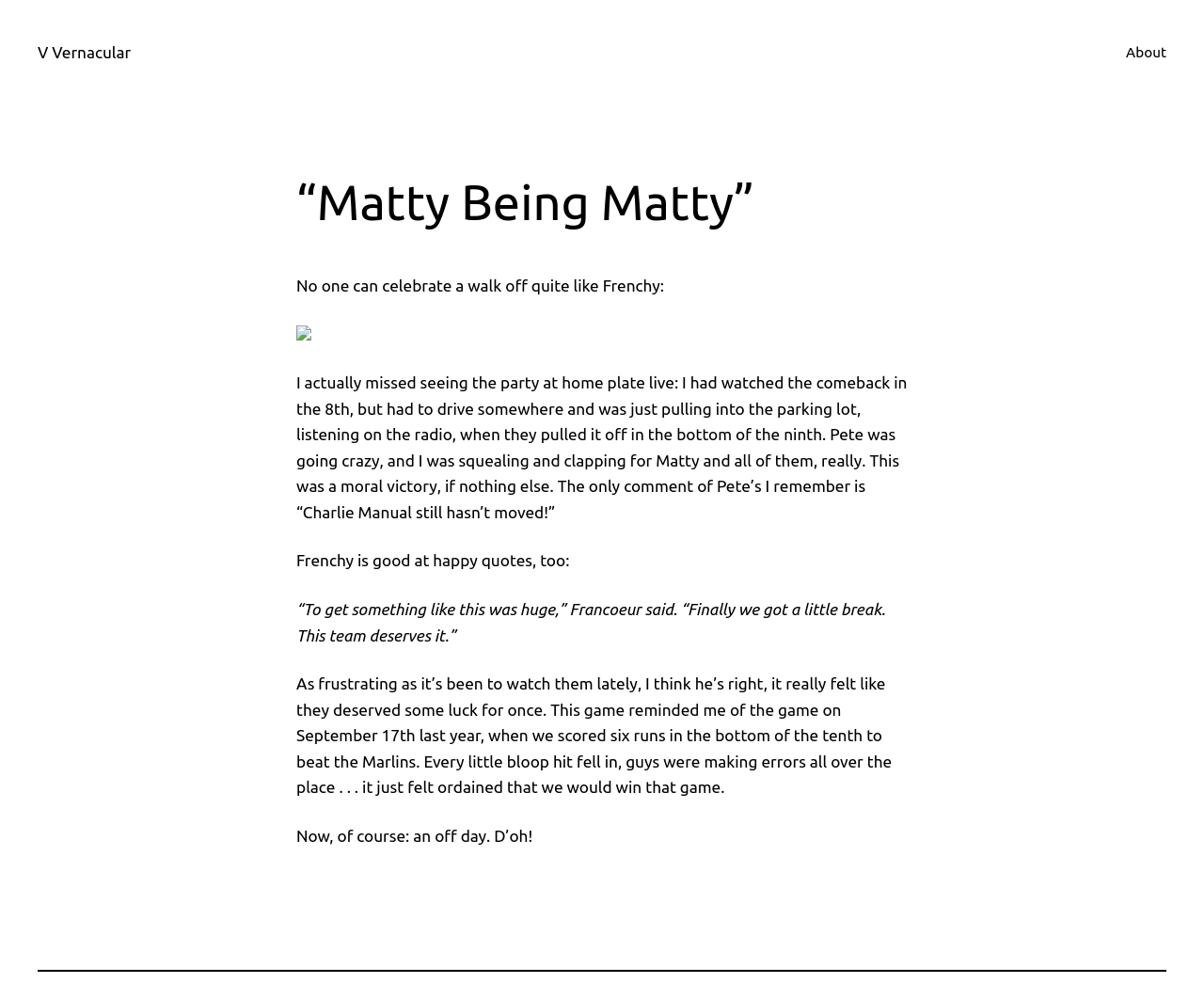Extract the primary headline from the webpage and present its text.

“Matty Being Matty”